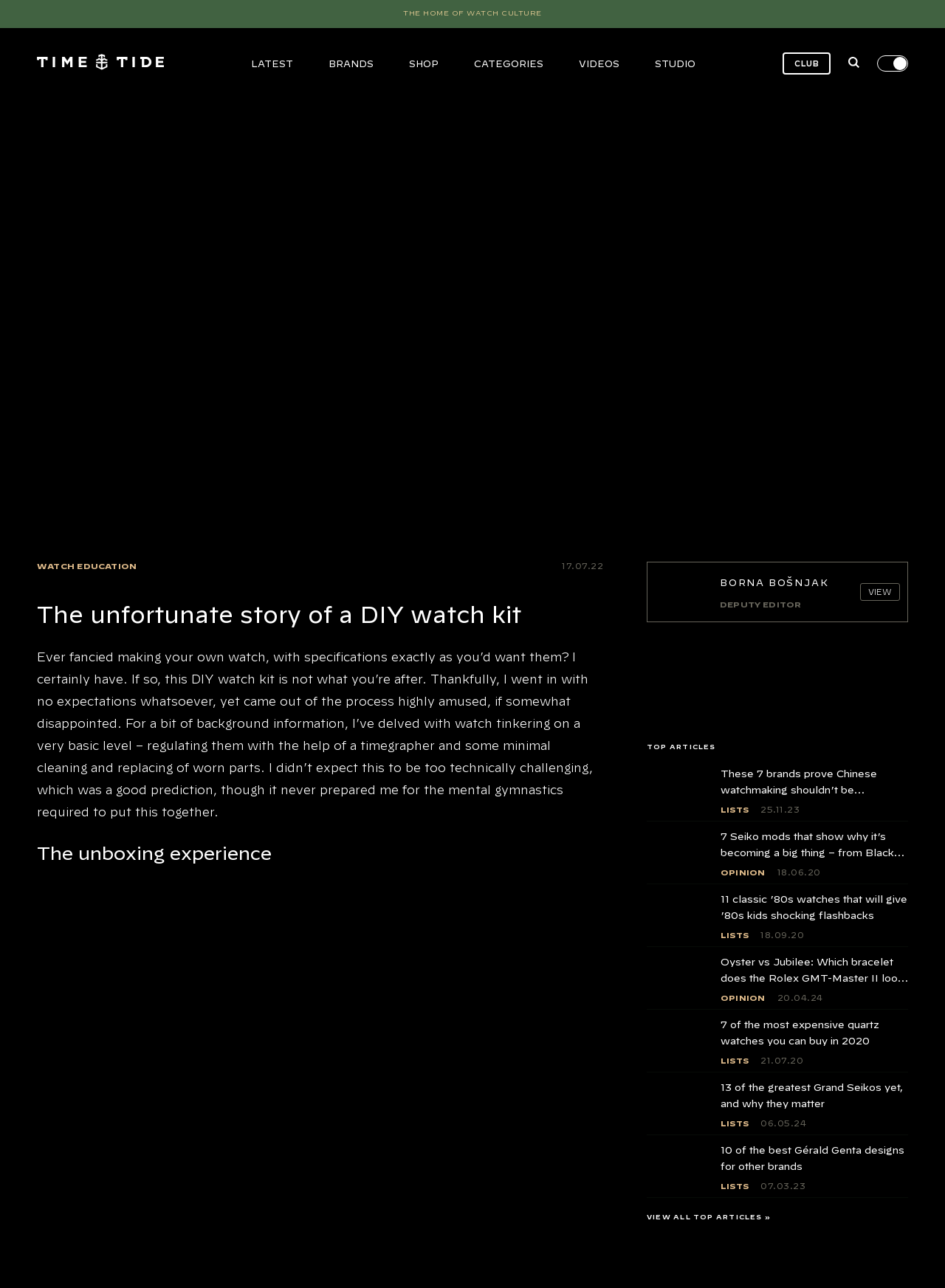Answer in one word or a short phrase: 
What is the topic of the article?

DIY watch kit